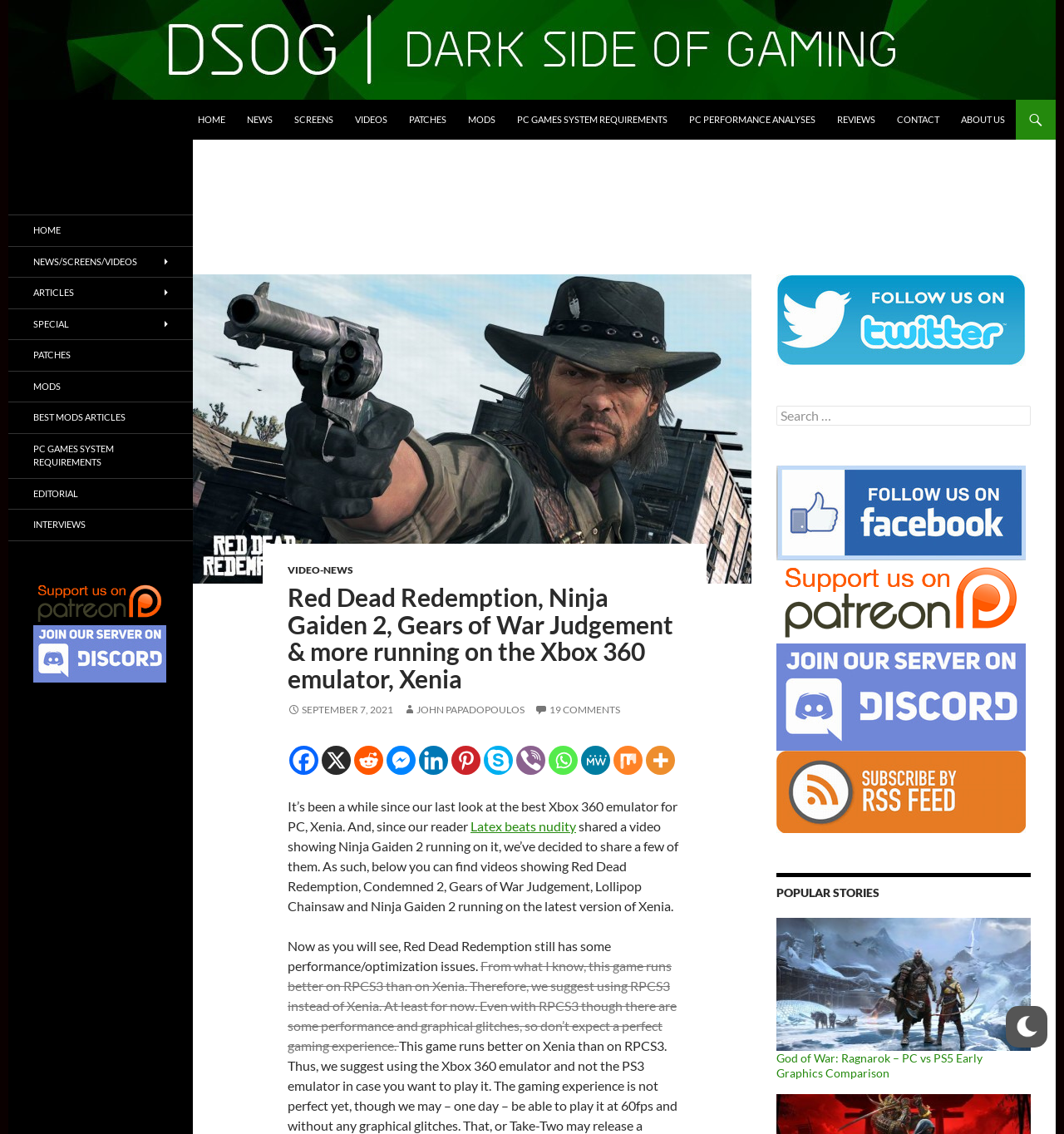Give the bounding box coordinates for this UI element: "PC Games System Requirements". The coordinates should be four float numbers between 0 and 1, arranged as [left, top, right, bottom].

[0.477, 0.088, 0.637, 0.123]